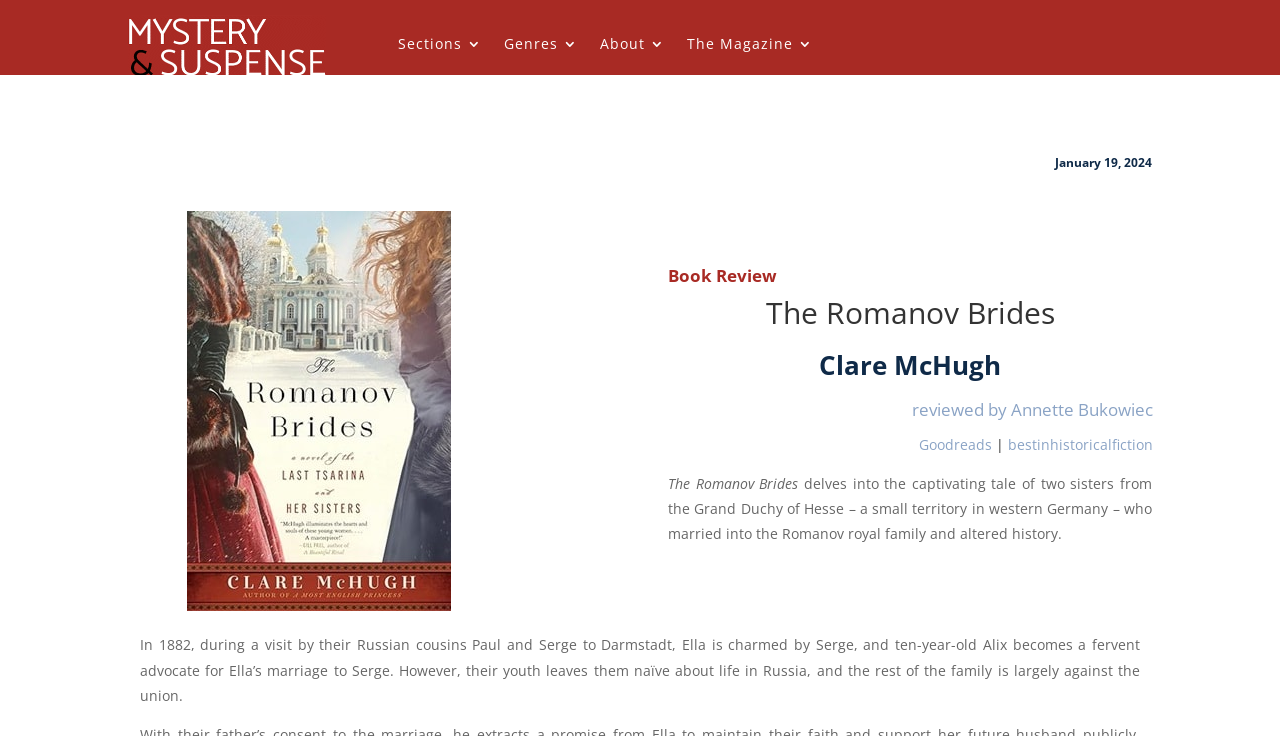Can you find the bounding box coordinates for the element to click on to achieve the instruction: "Read Clare McHugh's profile"?

[0.64, 0.472, 0.782, 0.521]